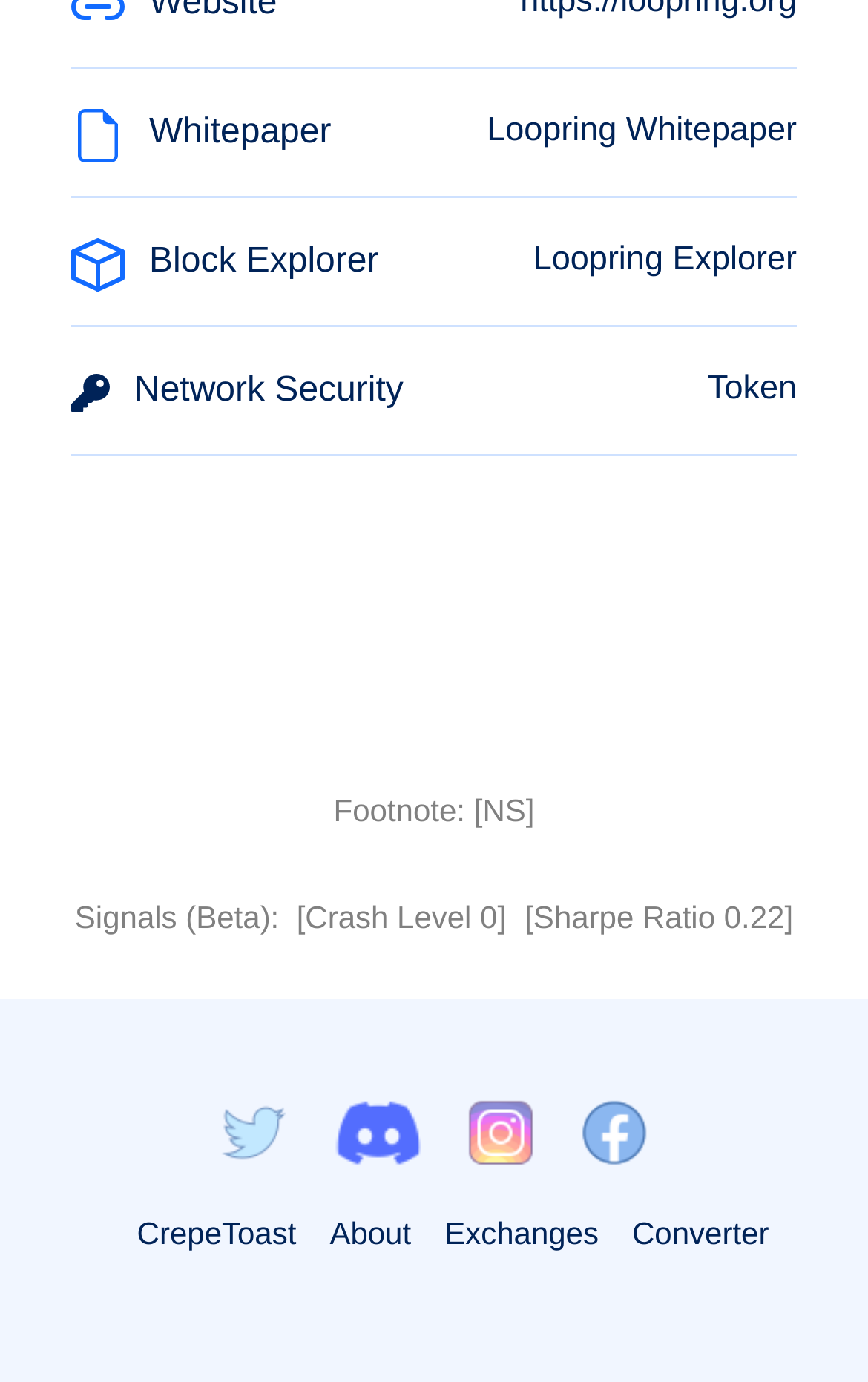Please respond in a single word or phrase: 
How many links are there in the footer section?

4